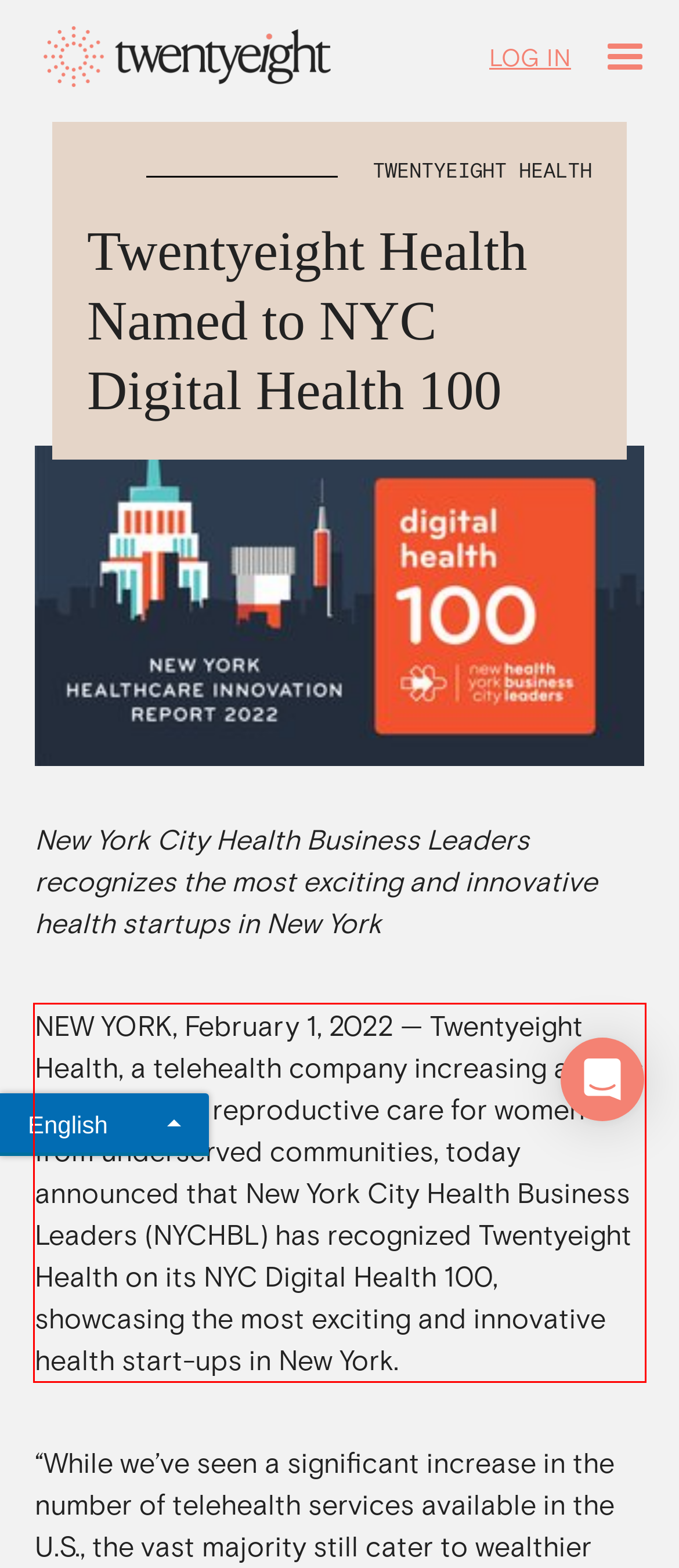Examine the screenshot of the webpage, locate the red bounding box, and generate the text contained within it.

NEW YORK, February 1, 2022 — Twentyeight Health, a telehealth company increasing access to sexual and reproductive care for women from underserved communities, today announced that New York City Health Business Leaders (NYCHBL) has recognized Twentyeight Health on its NYC Digital Health 100, showcasing the most exciting and innovative health start-ups in New York.